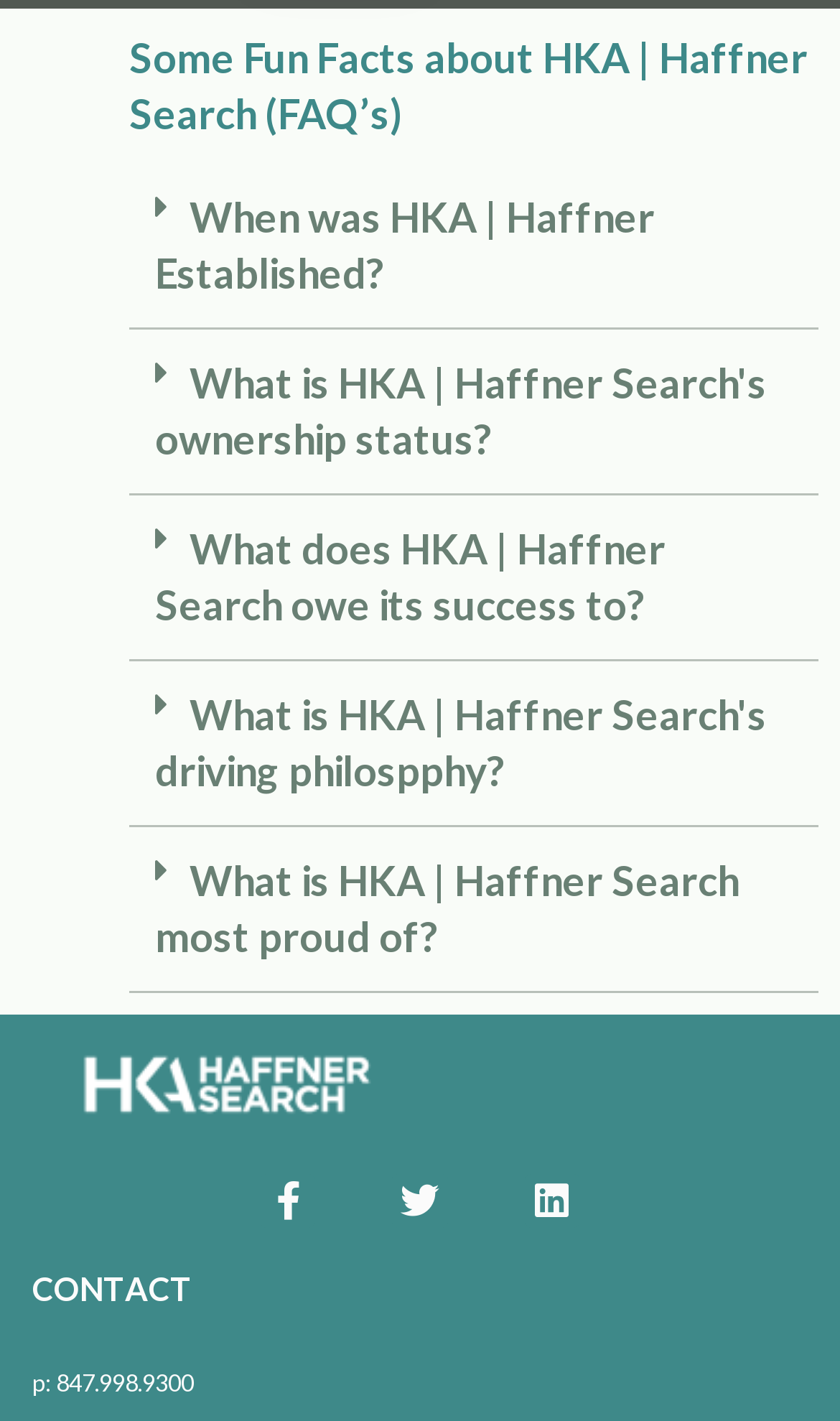Identify the bounding box for the UI element that is described as follows: "Linkedin".

[0.625, 0.826, 0.689, 0.864]